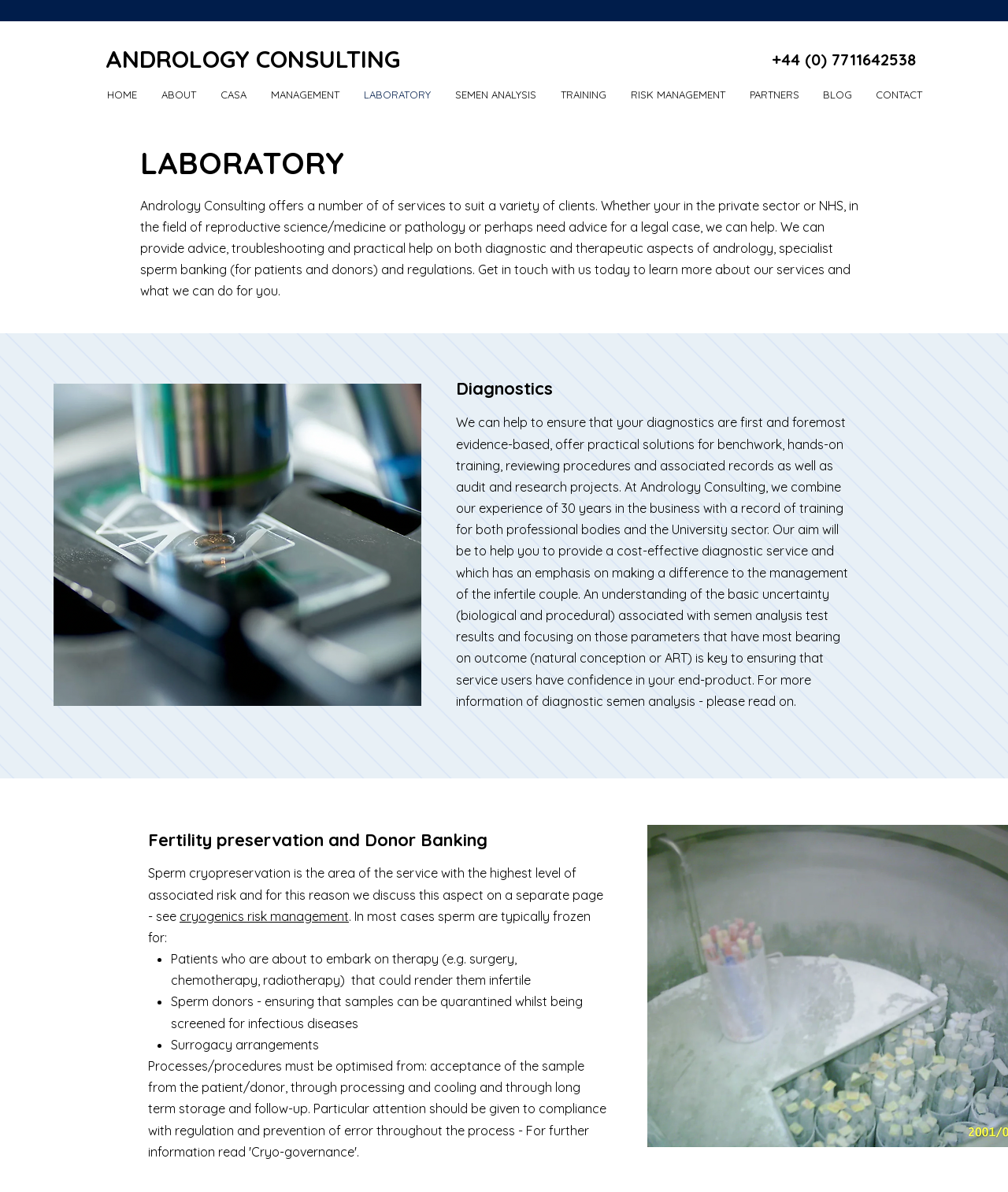Please identify the bounding box coordinates of the element that needs to be clicked to execute the following command: "Click on the 'CONTACT' link". Provide the bounding box using four float numbers between 0 and 1, formatted as [left, top, right, bottom].

[0.857, 0.069, 0.927, 0.09]